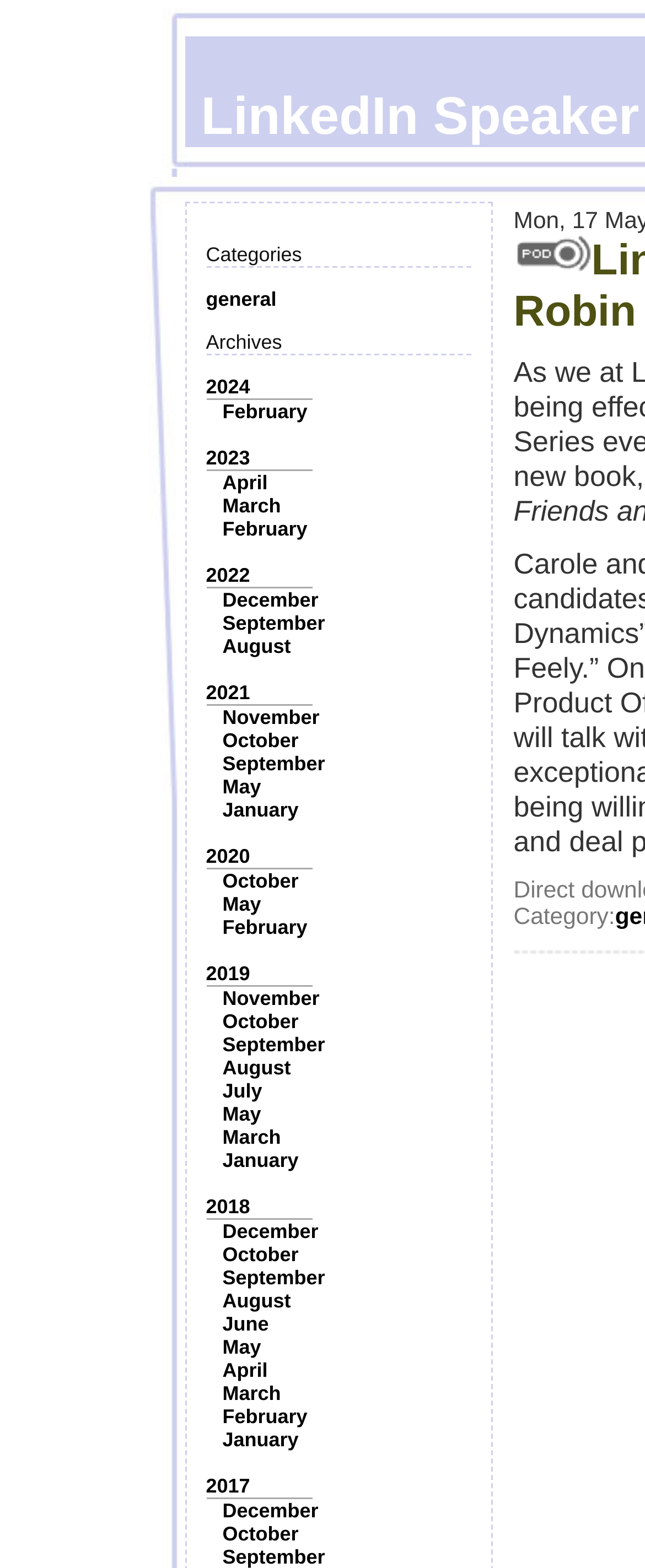Identify the bounding box coordinates of the element that should be clicked to fulfill this task: "Browse February 2023 archives". The coordinates should be provided as four float numbers between 0 and 1, i.e., [left, top, right, bottom].

[0.345, 0.255, 0.477, 0.27]